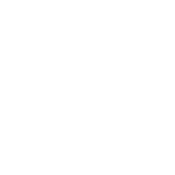What type of products are being focused on in this catalog?
Based on the visual information, provide a detailed and comprehensive answer.

The layout of the product catalog suggests a well-organized collection of products aimed at meeting both customer needs and market demands, with a focus on printer supplies, as evident from the presence of the HP M806 Fuser Film Sleeve and accompanying links to related products.